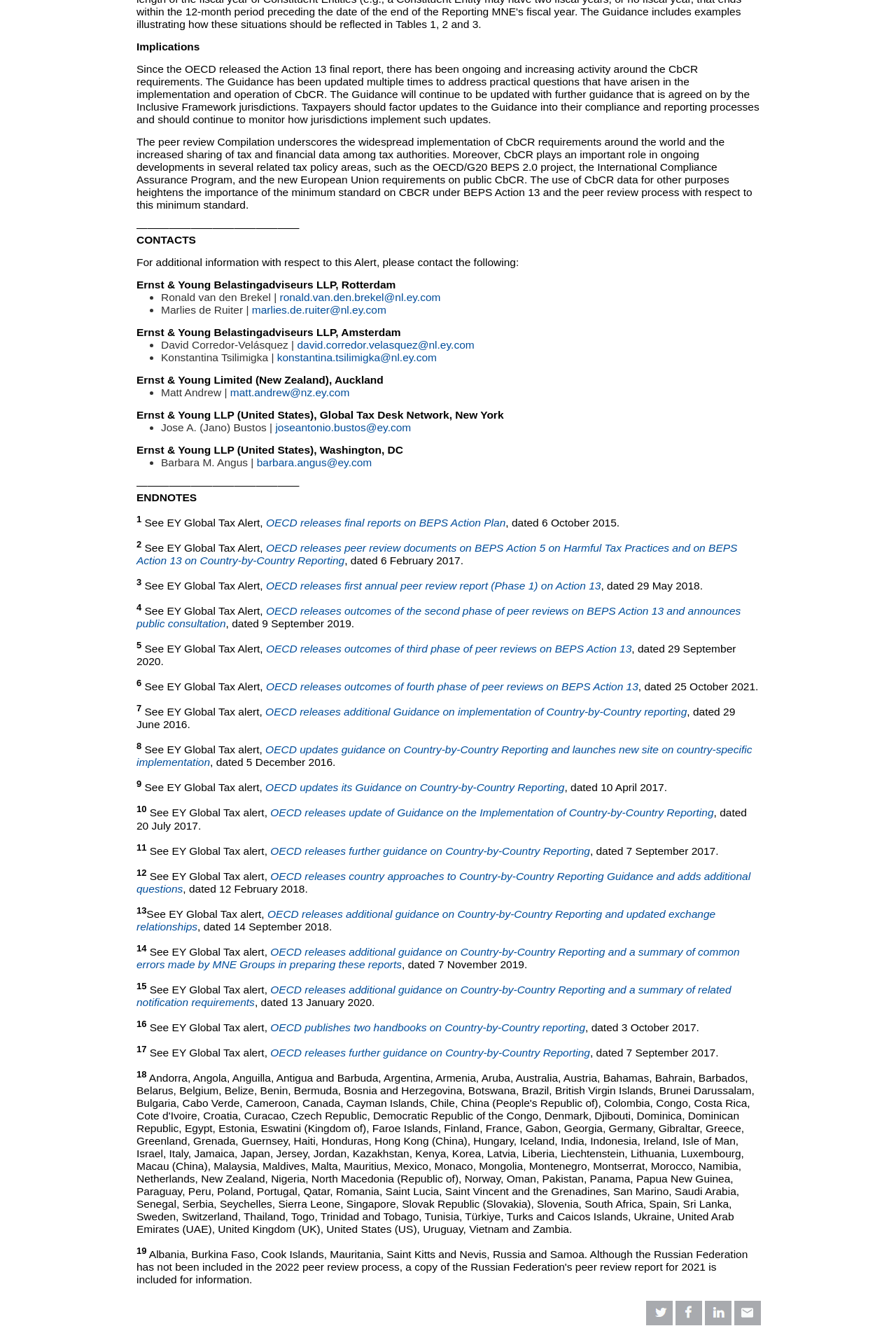Determine the bounding box coordinates of the clickable element to complete this instruction: "view EY Global Tax Alert about OECD releases outcomes of the fourth phase of peer reviews on BEPS Action 13". Provide the coordinates in the format of four float numbers between 0 and 1, [left, top, right, bottom].

[0.297, 0.511, 0.712, 0.52]